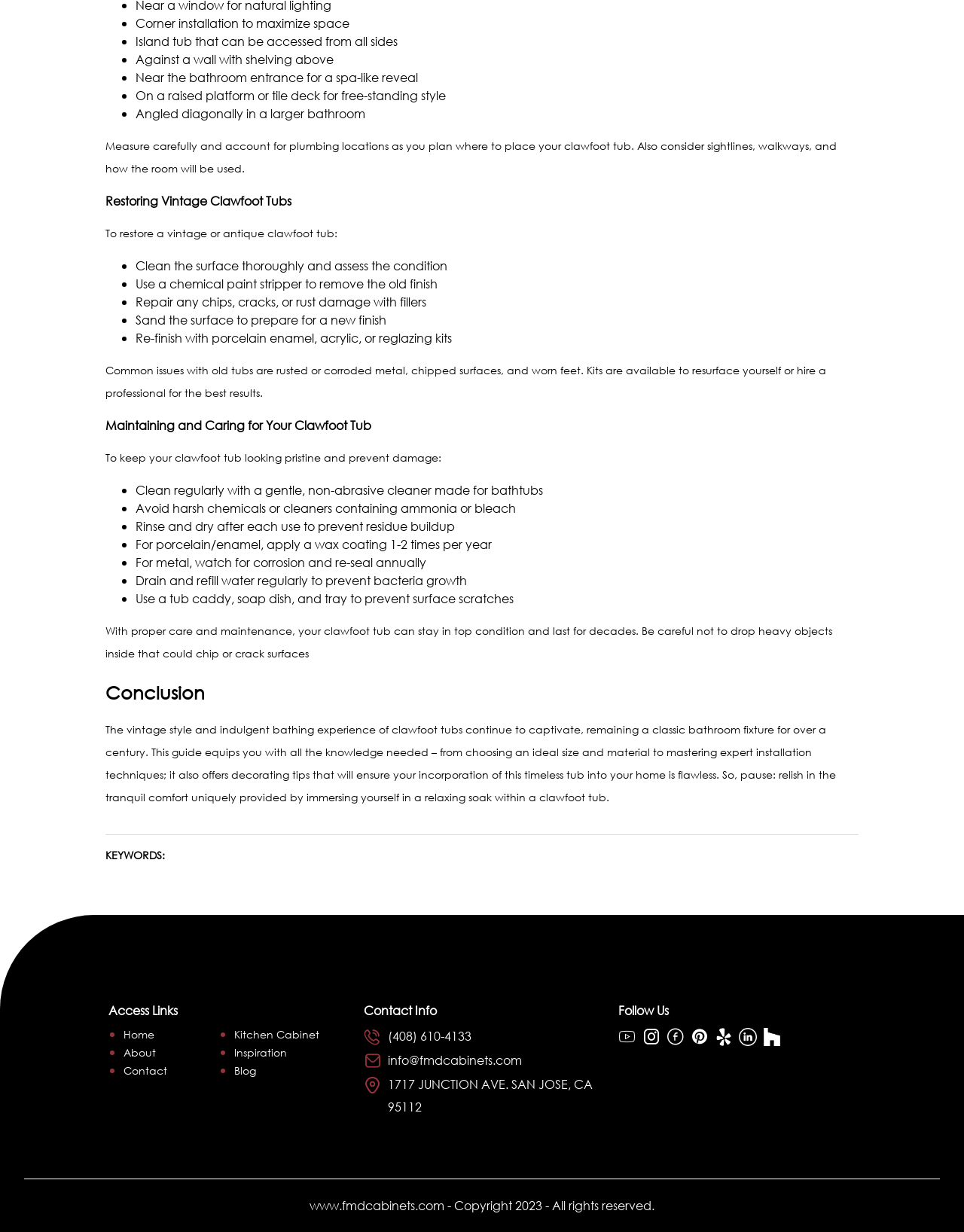Identify the bounding box coordinates of the area that should be clicked in order to complete the given instruction: "Click on 'Contact'". The bounding box coordinates should be four float numbers between 0 and 1, i.e., [left, top, right, bottom].

[0.128, 0.863, 0.173, 0.875]